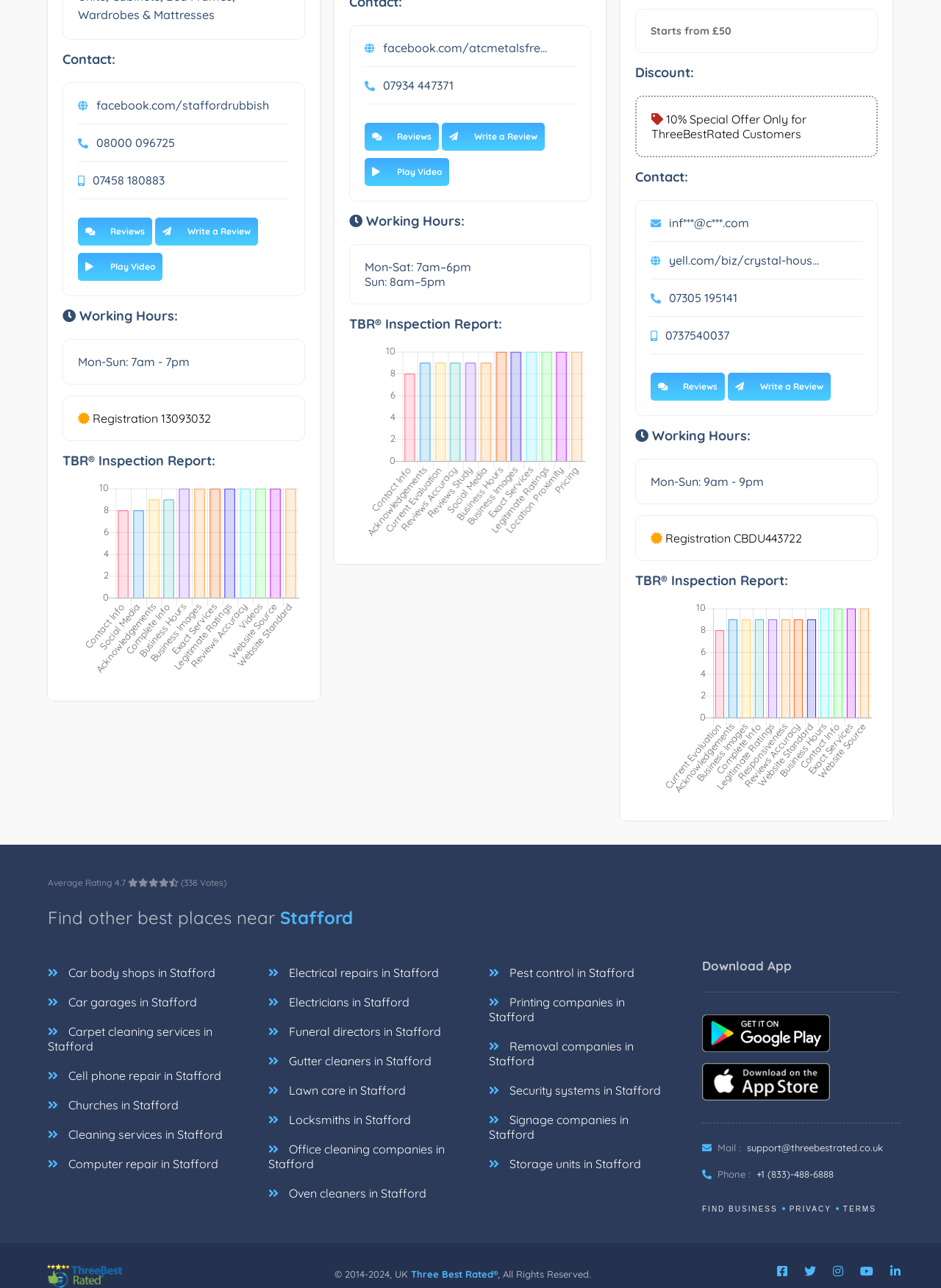Identify the bounding box coordinates of the area that should be clicked in order to complete the given instruction: "Download the Android App". The bounding box coordinates should be four float numbers between 0 and 1, i.e., [left, top, right, bottom].

[0.746, 0.801, 0.89, 0.81]